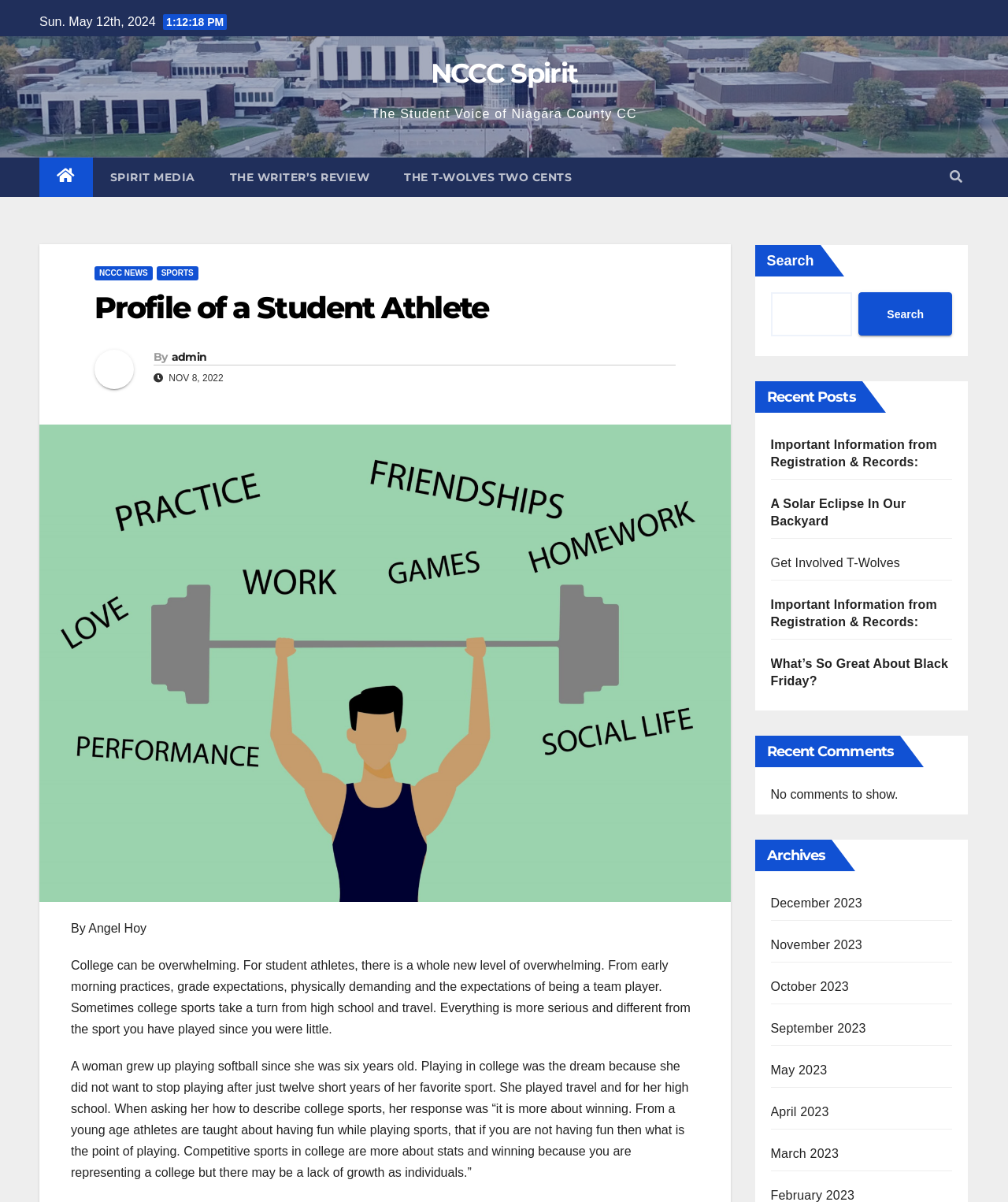Answer briefly with one word or phrase:
How many links are there in the 'Recent Posts' section?

5